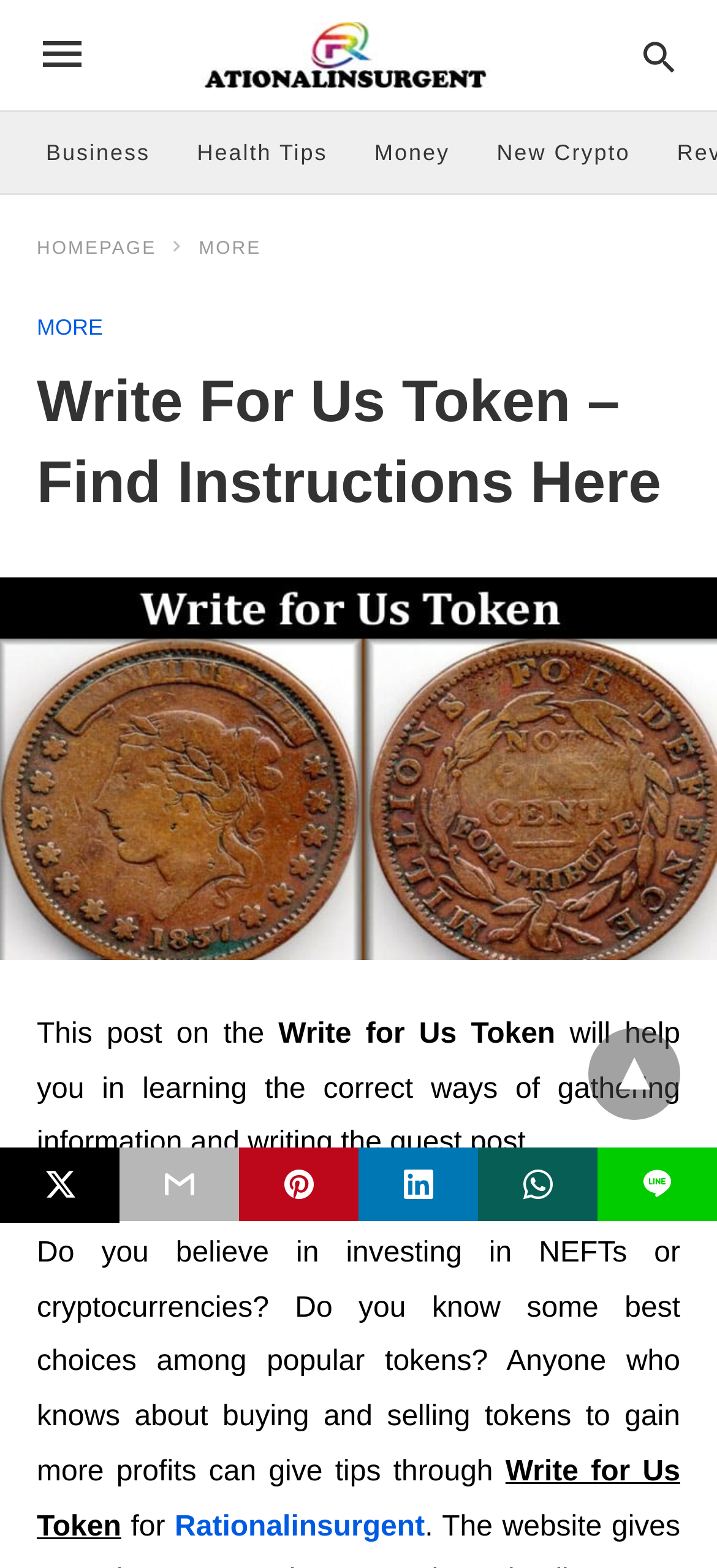Determine the bounding box for the described HTML element: "parent_node: Business title="back to top"". Ensure the coordinates are four float numbers between 0 and 1 in the format [left, top, right, bottom].

[0.821, 0.656, 0.949, 0.714]